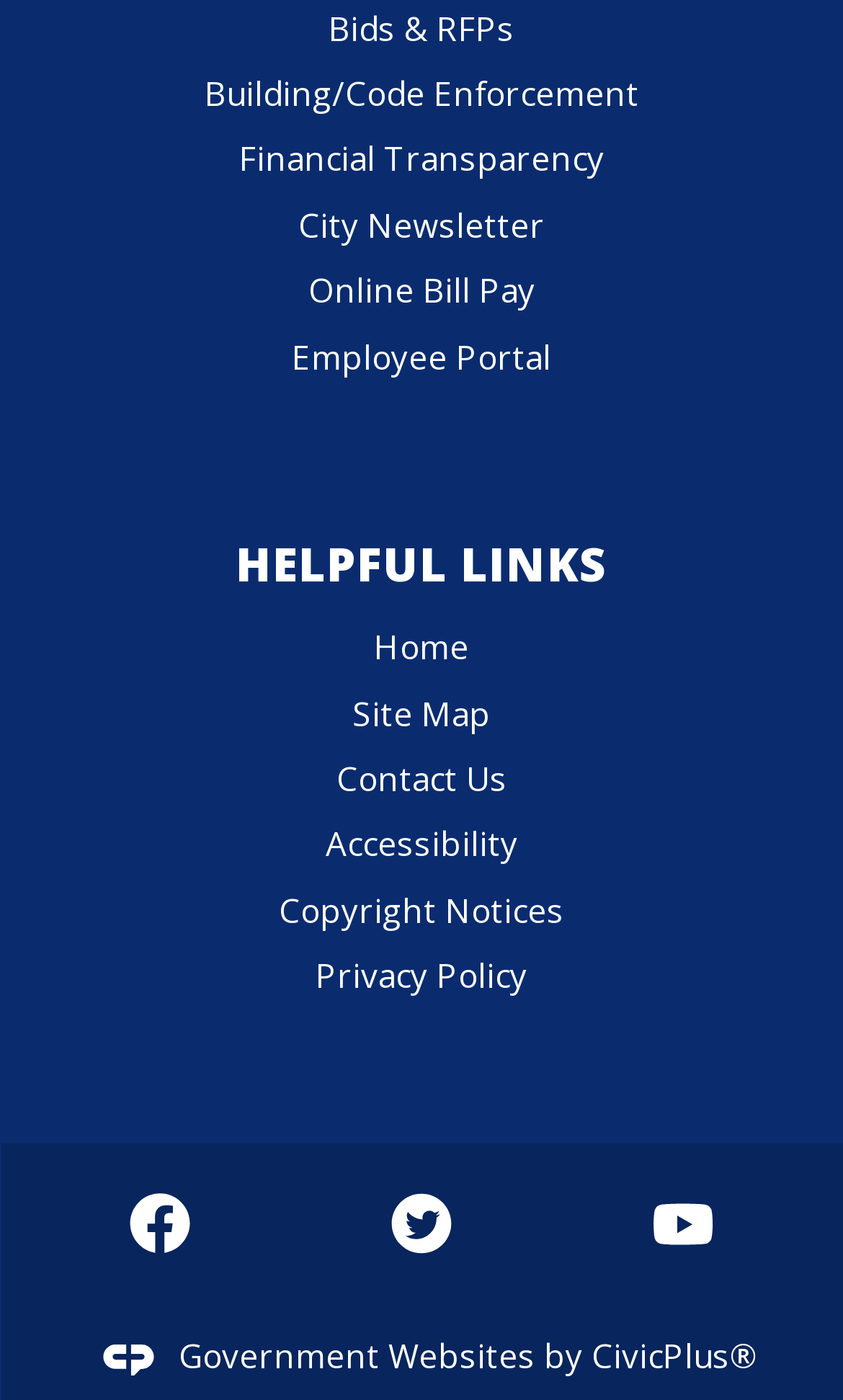Please specify the bounding box coordinates of the clickable region necessary for completing the following instruction: "Visit Facebook page". The coordinates must consist of four float numbers between 0 and 1, i.e., [left, top, right, bottom].

[0.153, 0.853, 0.225, 0.896]